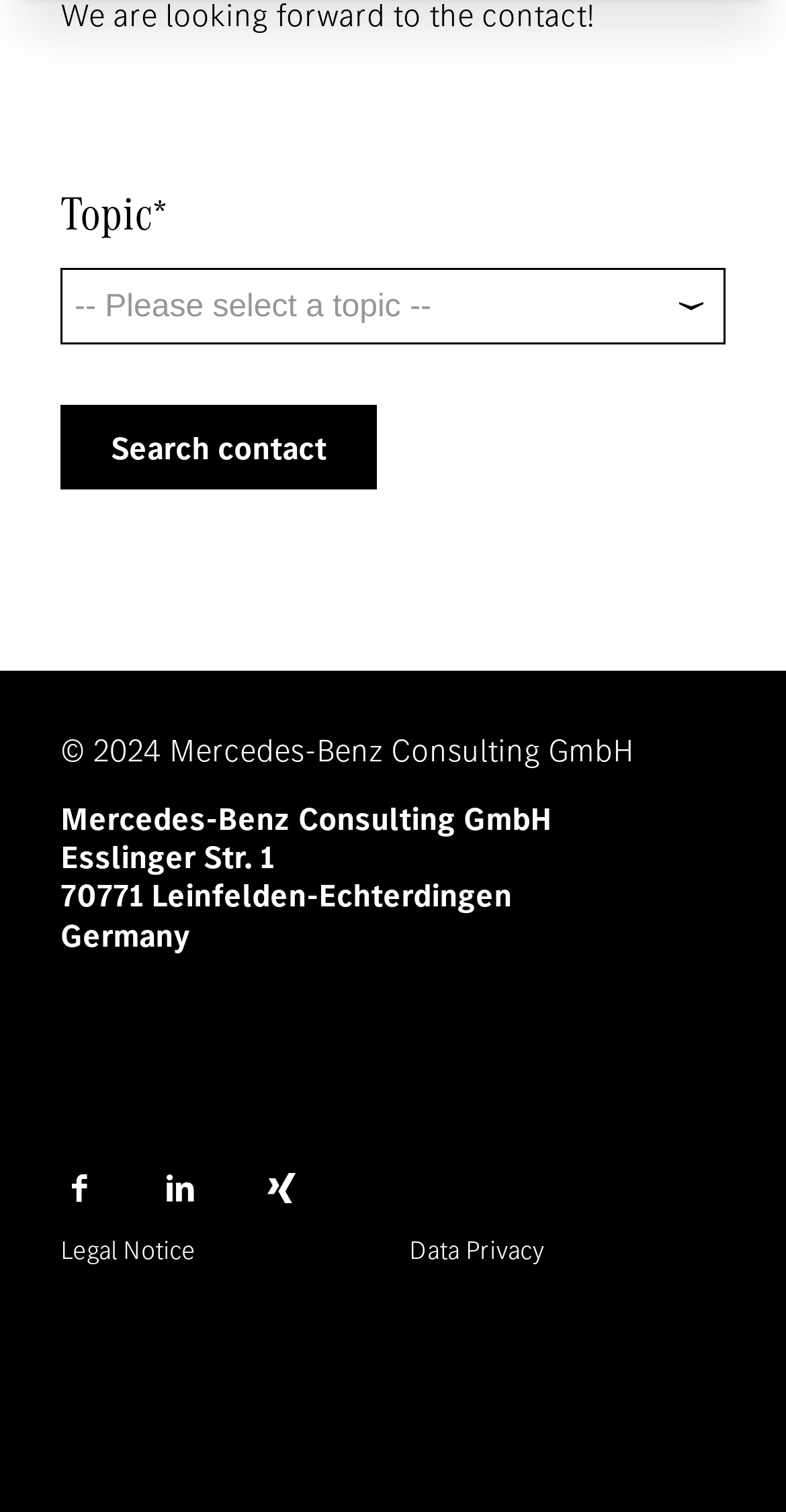Provide a short answer using a single word or phrase for the following question: 
What is the last link on the bottom left?

Data Privacy